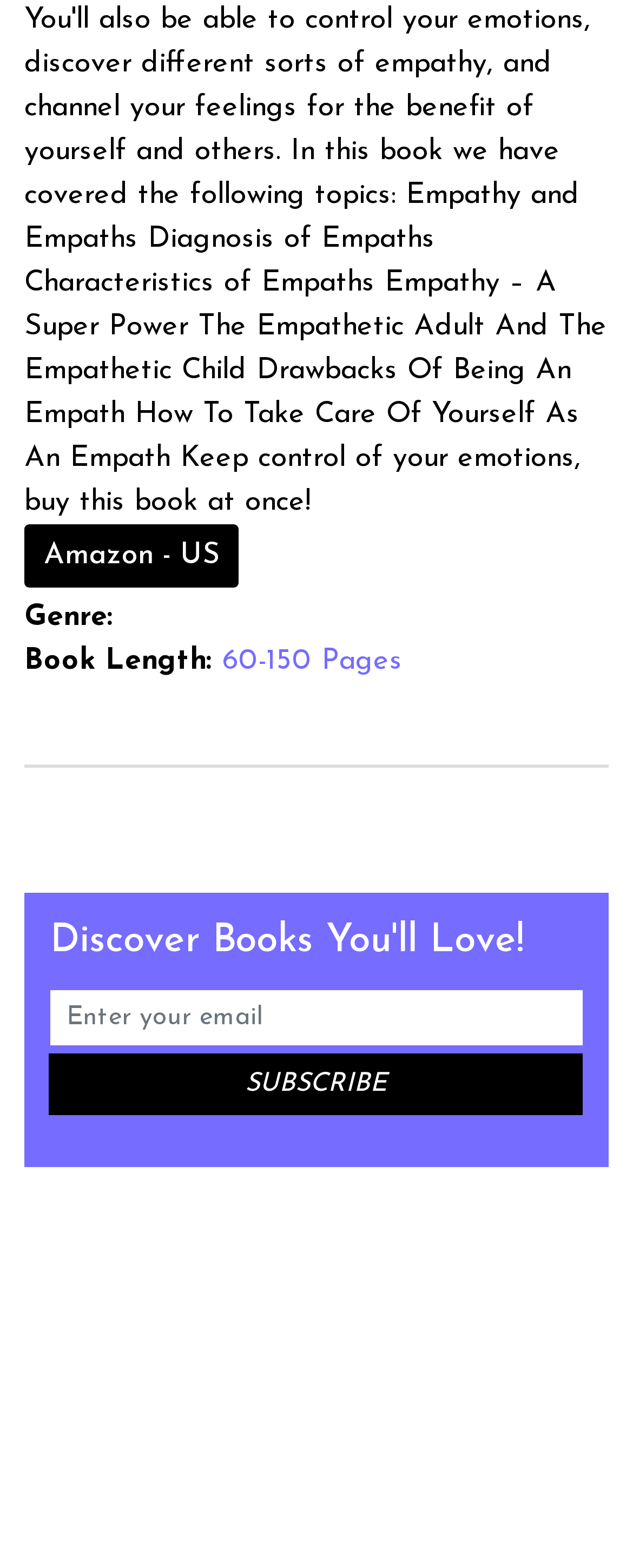What is the length of the book?
Using the visual information, answer the question in a single word or phrase.

60-150 Pages